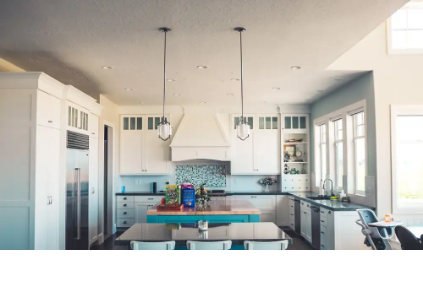What type of appliances are used in the kitchen?
Provide a fully detailed and comprehensive answer to the question.

The caption states that sleek white cabinetry is complemented by stainless steel appliances, enhancing the contemporary feel of the kitchen.